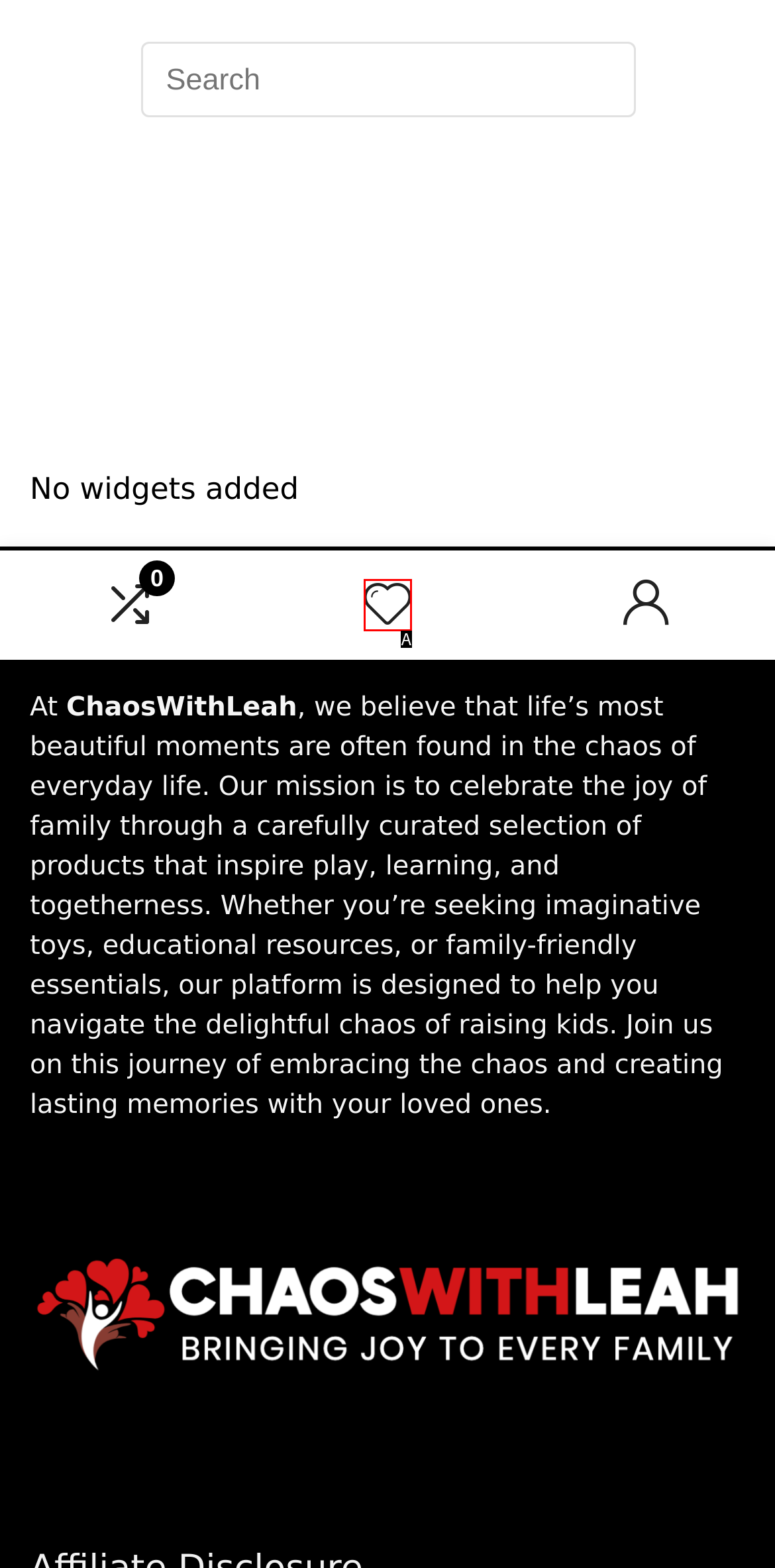Identify the HTML element that best fits the description: aria-label="Wishlist". Respond with the letter of the corresponding element.

A